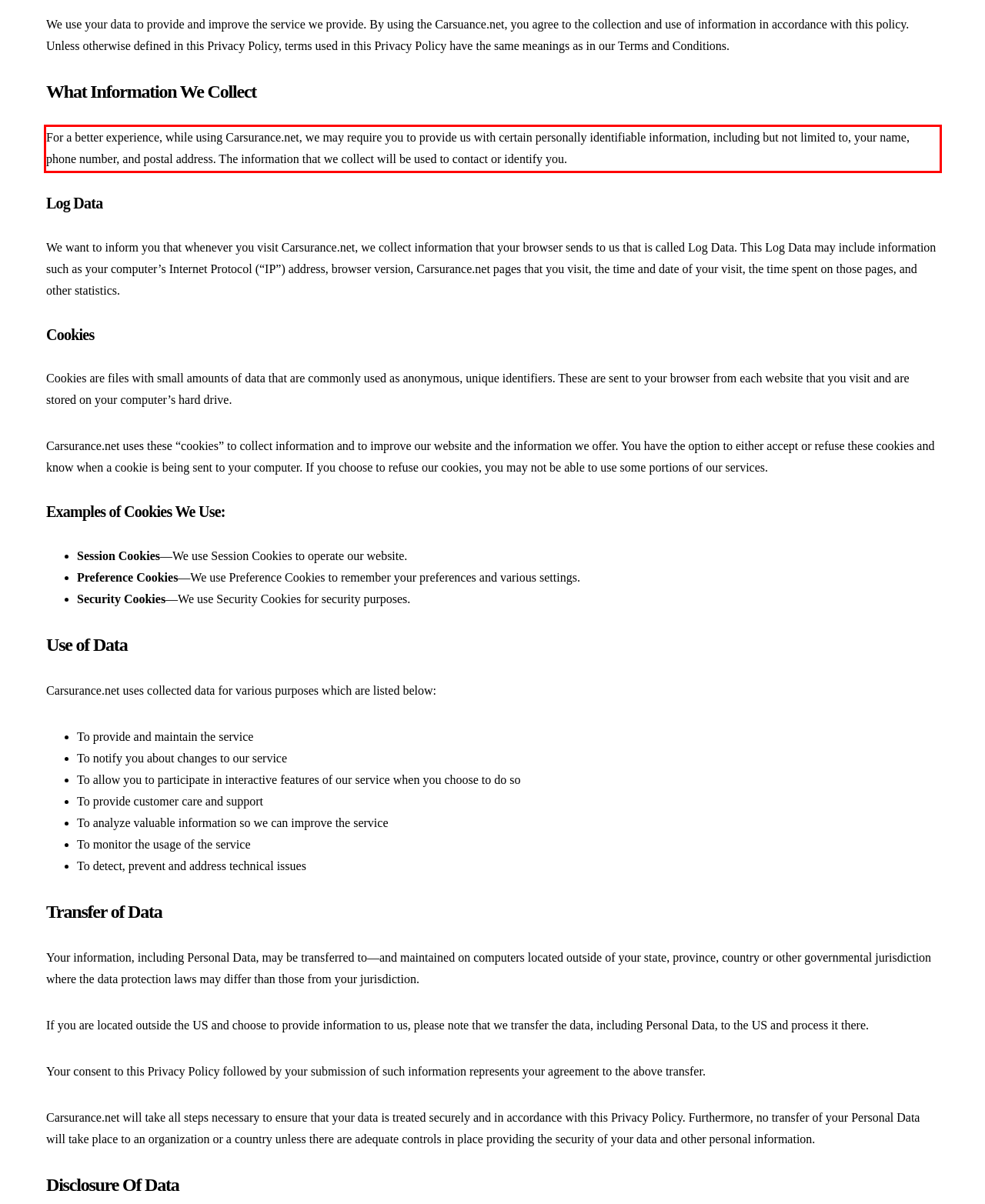Within the screenshot of a webpage, identify the red bounding box and perform OCR to capture the text content it contains.

For a better experience, while using Carsurance.net, we may require you to provide us with certain personally identifiable information, including but not limited to, your name, phone number, and postal address. The information that we collect will be used to contact or identify you.